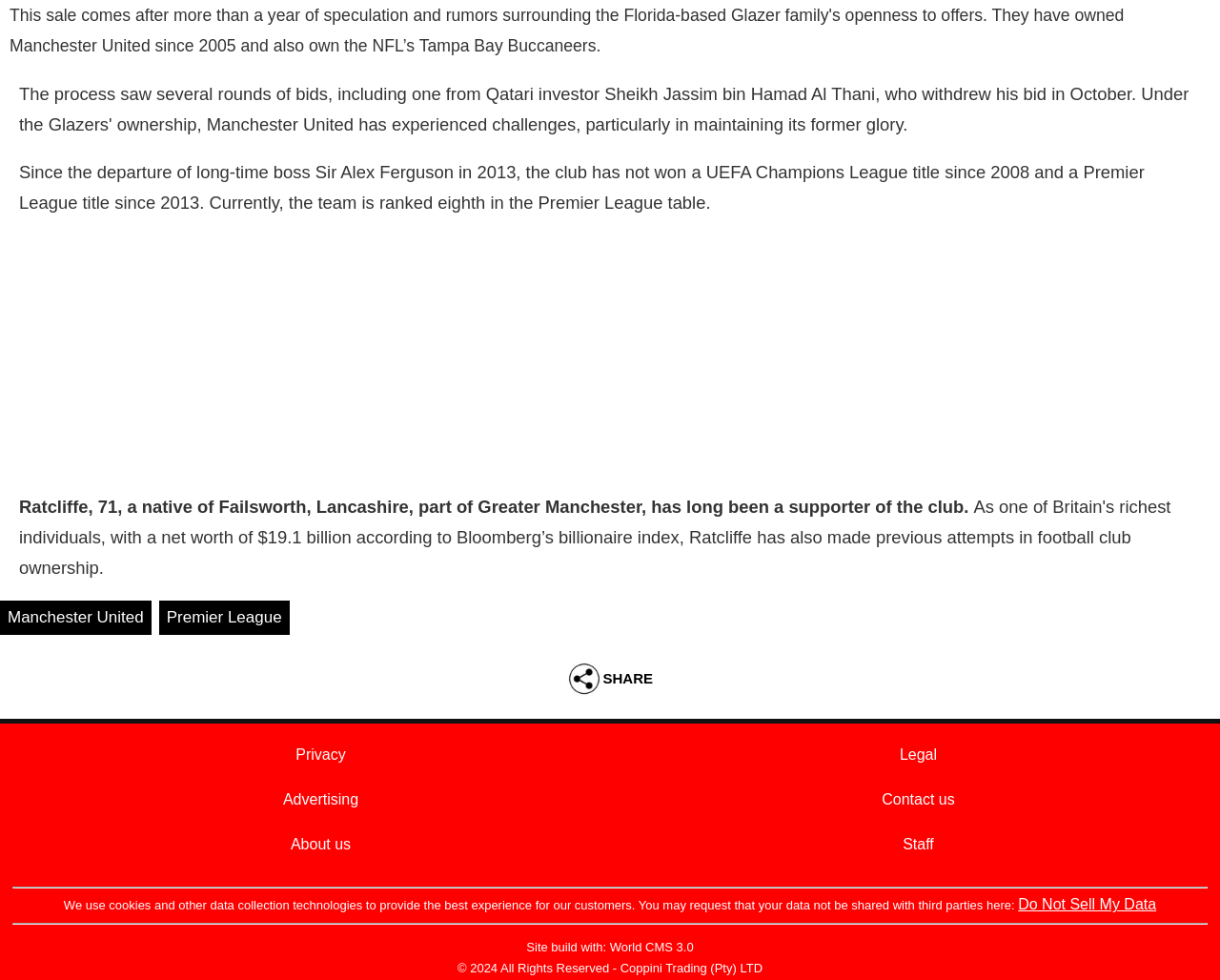Can you find the bounding box coordinates for the UI element given this description: "Premier League"? Provide the coordinates as four float numbers between 0 and 1: [left, top, right, bottom].

[0.13, 0.071, 0.237, 0.106]